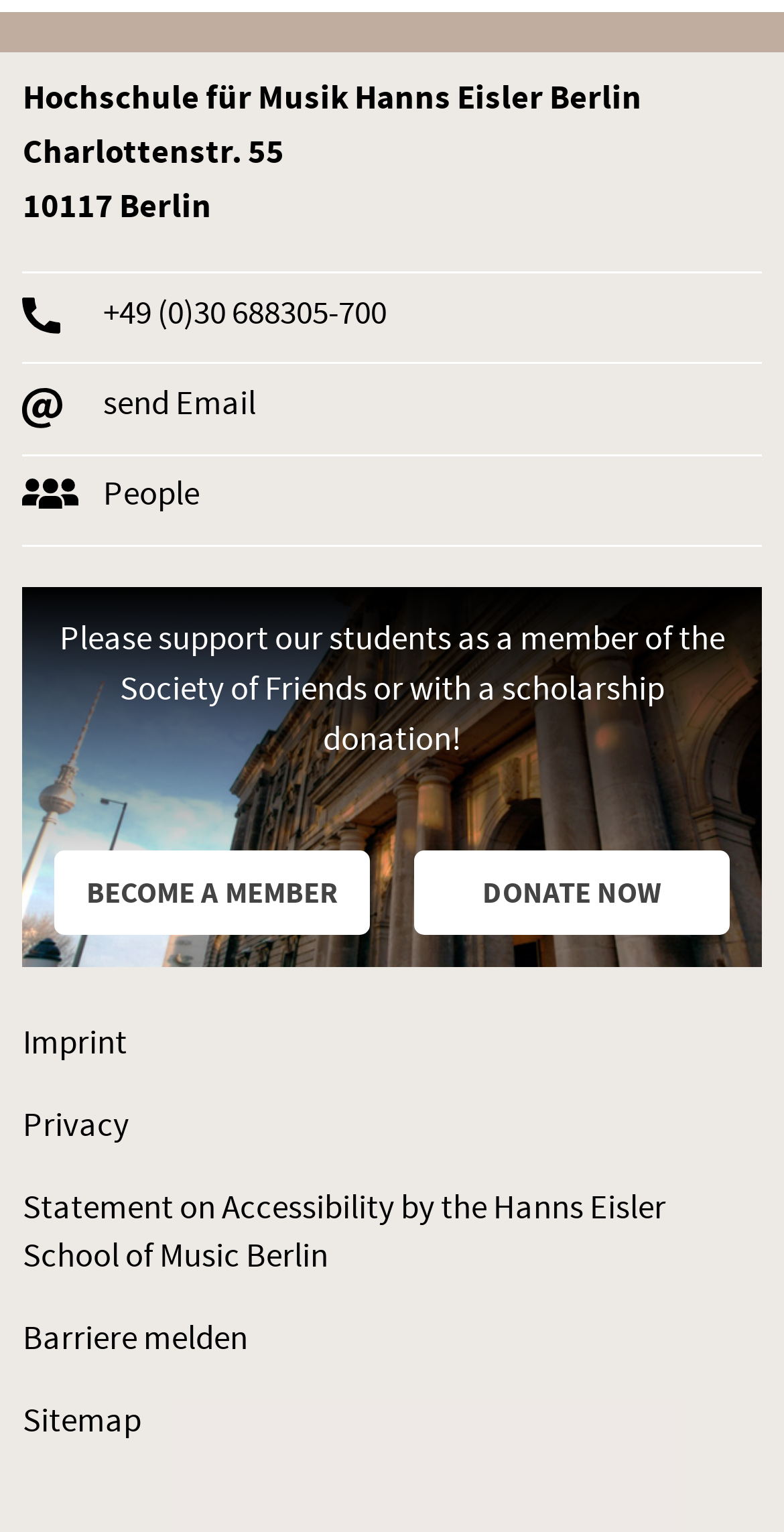How many links are there in the footer navigation?
Look at the image and answer with only one word or phrase.

6